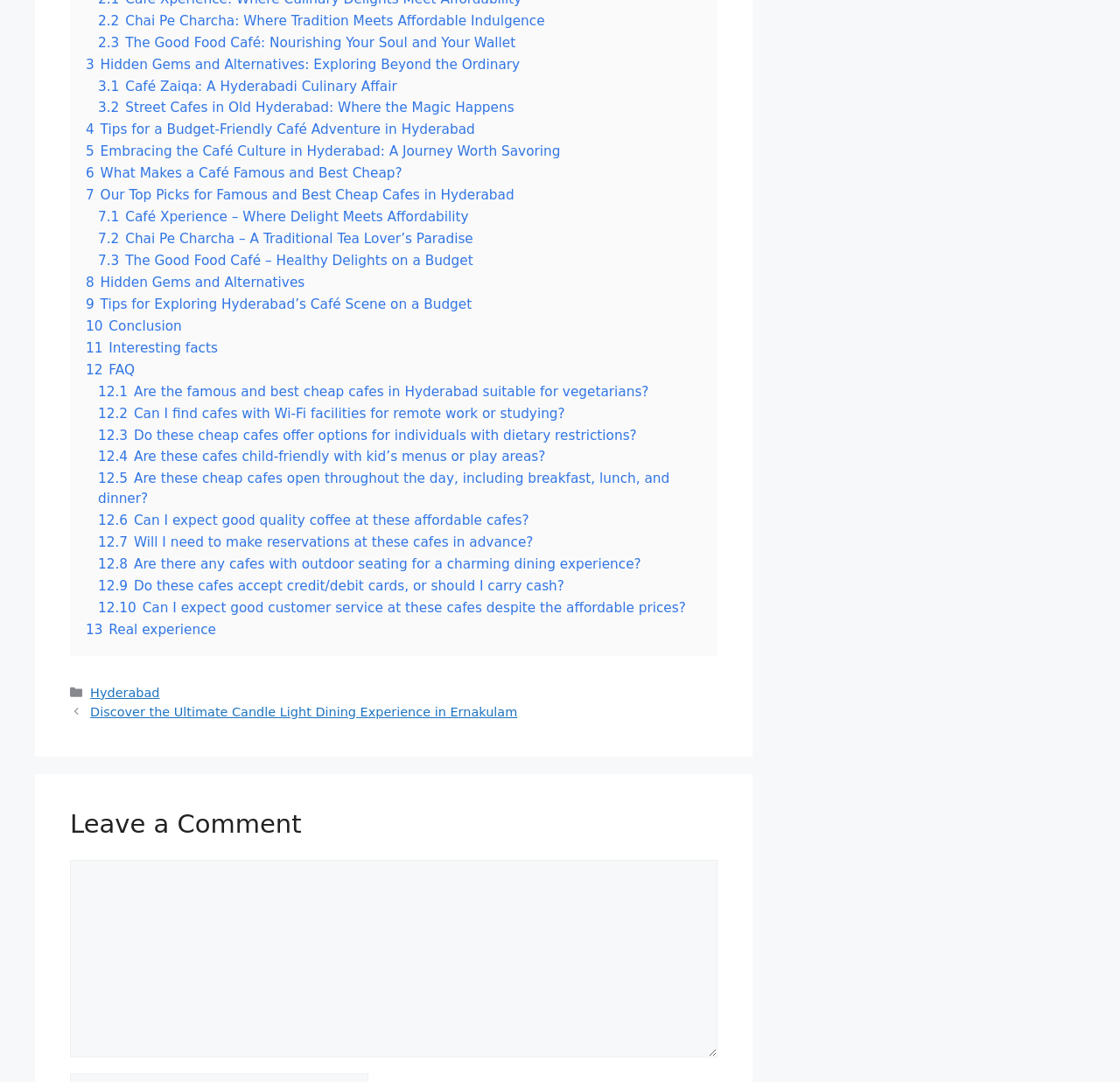Are there FAQs about cafes in Hyderabad on this webpage?
Answer the question with a single word or phrase by looking at the picture.

Yes